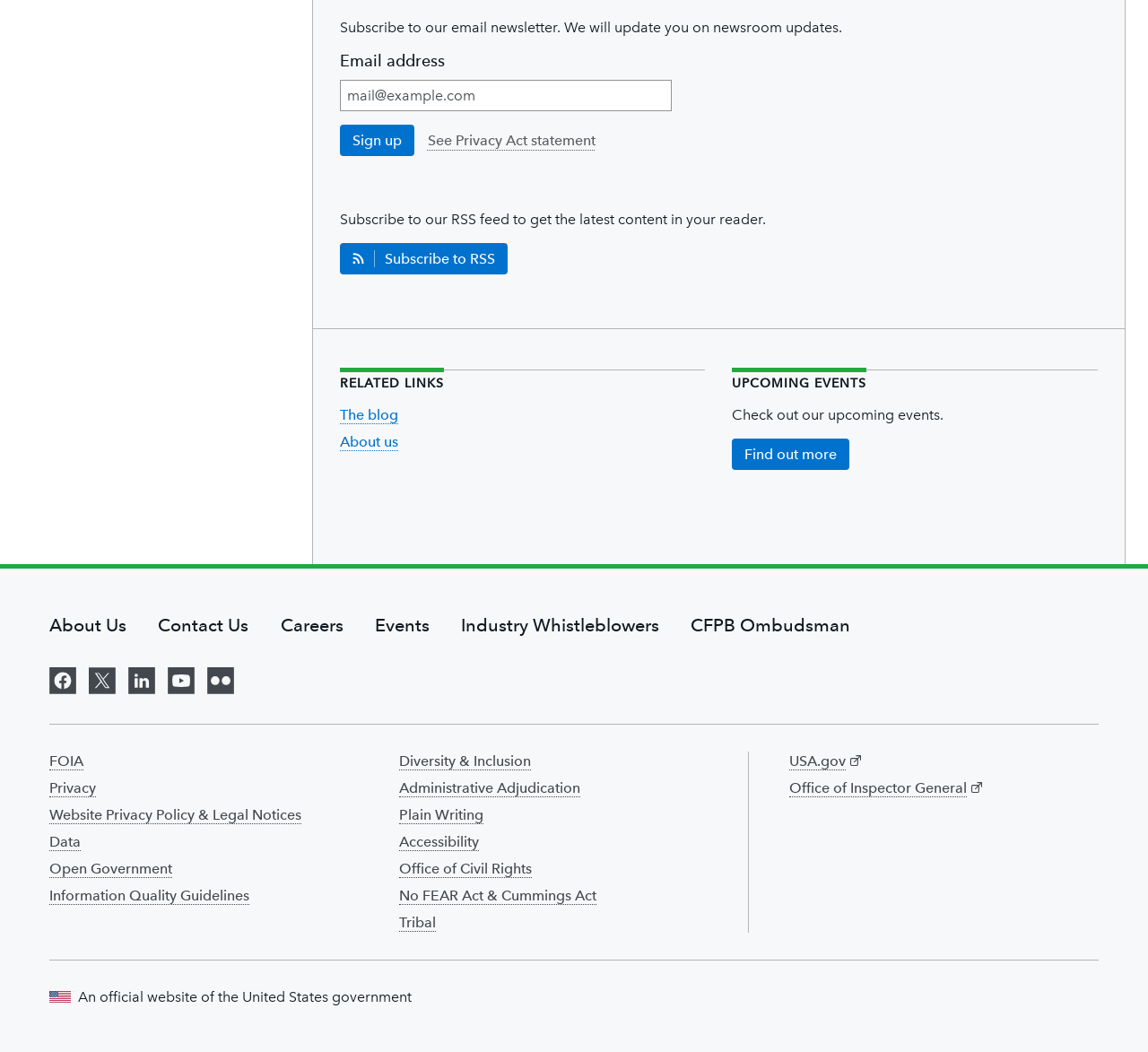Locate the bounding box coordinates of the item that should be clicked to fulfill the instruction: "Visit us on Facebook".

[0.043, 0.632, 0.066, 0.663]